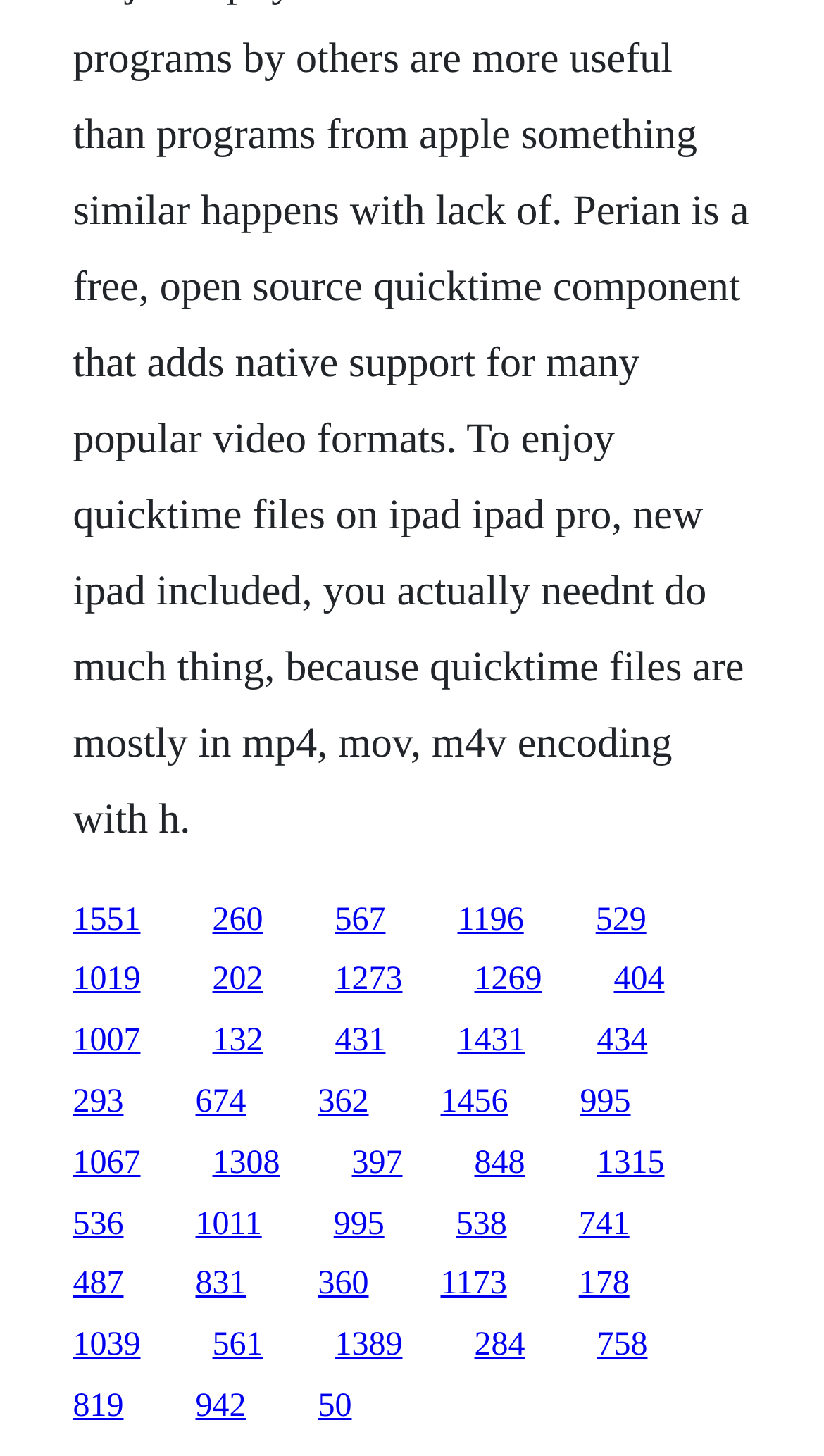Answer the following query concisely with a single word or phrase:
What is the link with the largest y2 value?

50